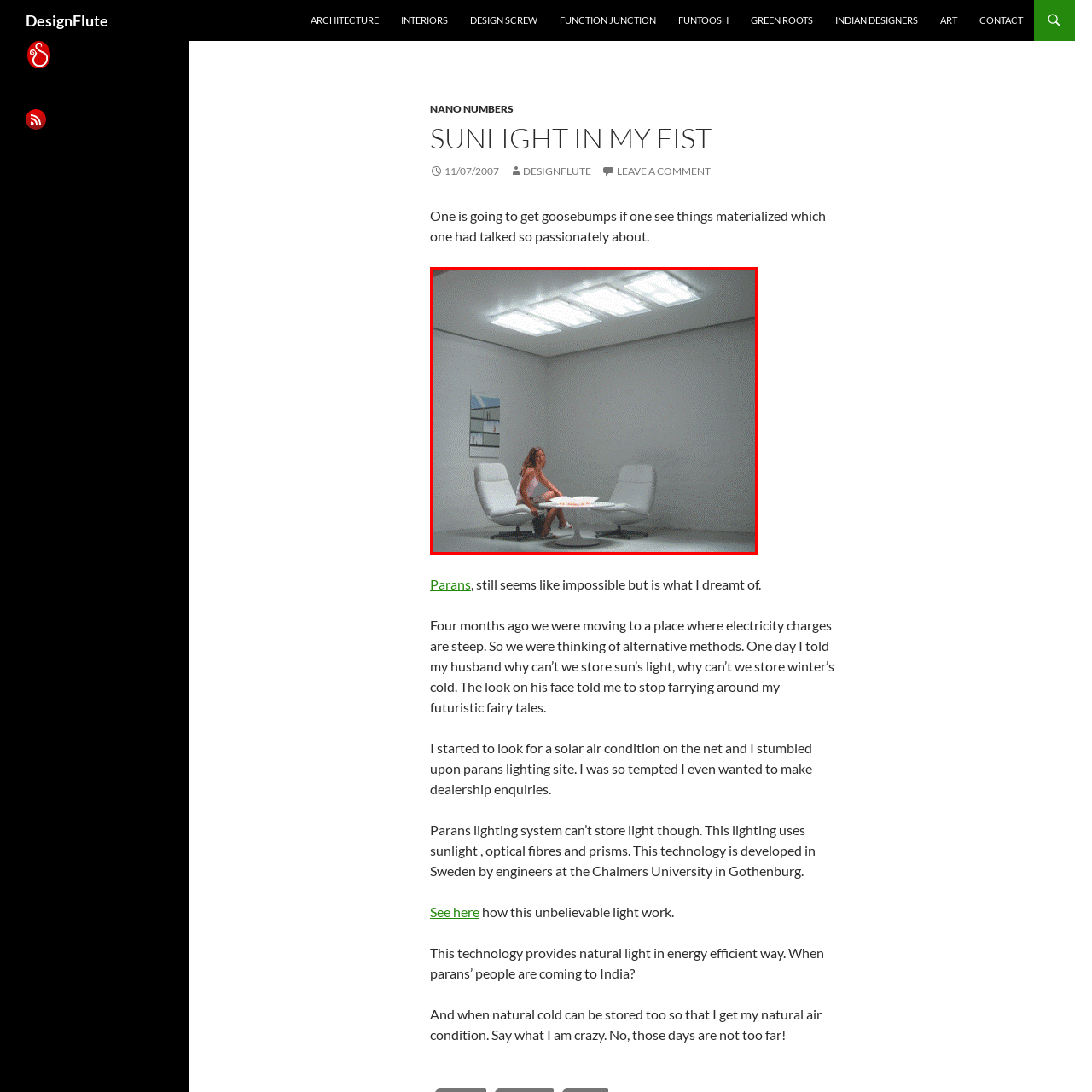What is the shape of the coffee table?
Examine the image that is surrounded by the red bounding box and answer the question with as much detail as possible using the image.

The caption describes the coffee table in front of the woman as round, and it is adorned with a few delicate items, suggesting a blend of aesthetics and functionality.